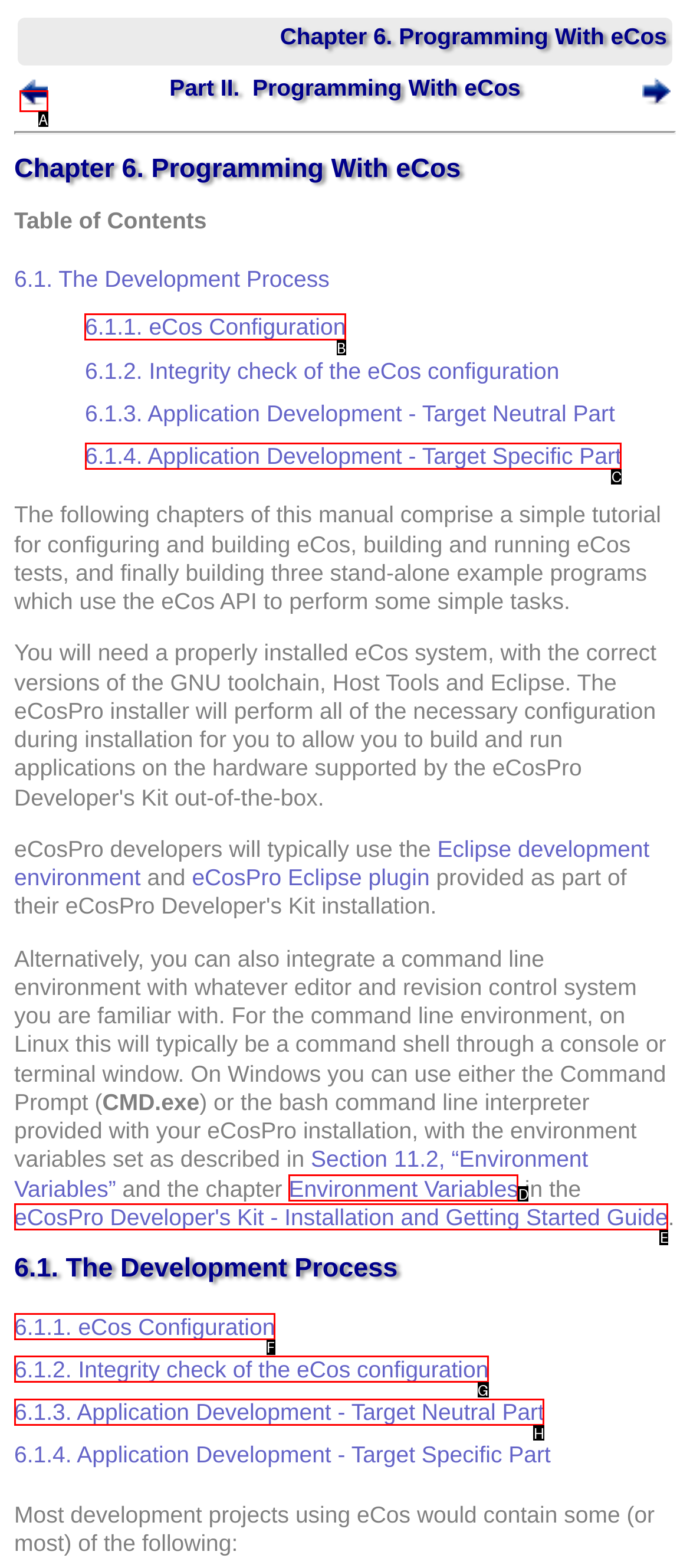Identify the correct HTML element to click to accomplish this task: Click the '6.1.1. eCos Configuration' link
Respond with the letter corresponding to the correct choice.

B